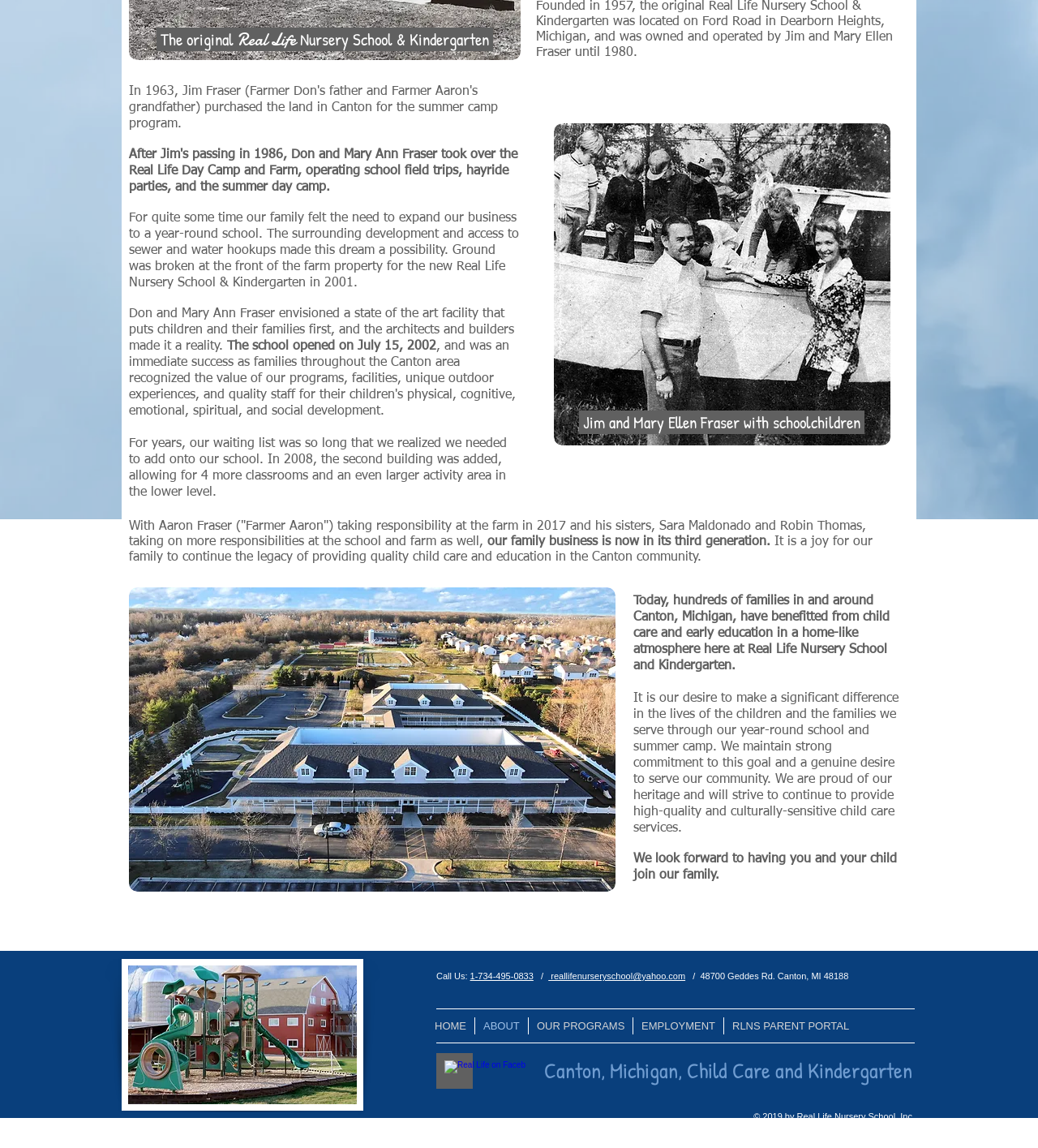Locate the bounding box coordinates of the UI element described by: "ABOUT". The bounding box coordinates should consist of four float numbers between 0 and 1, i.e., [left, top, right, bottom].

[0.457, 0.886, 0.509, 0.901]